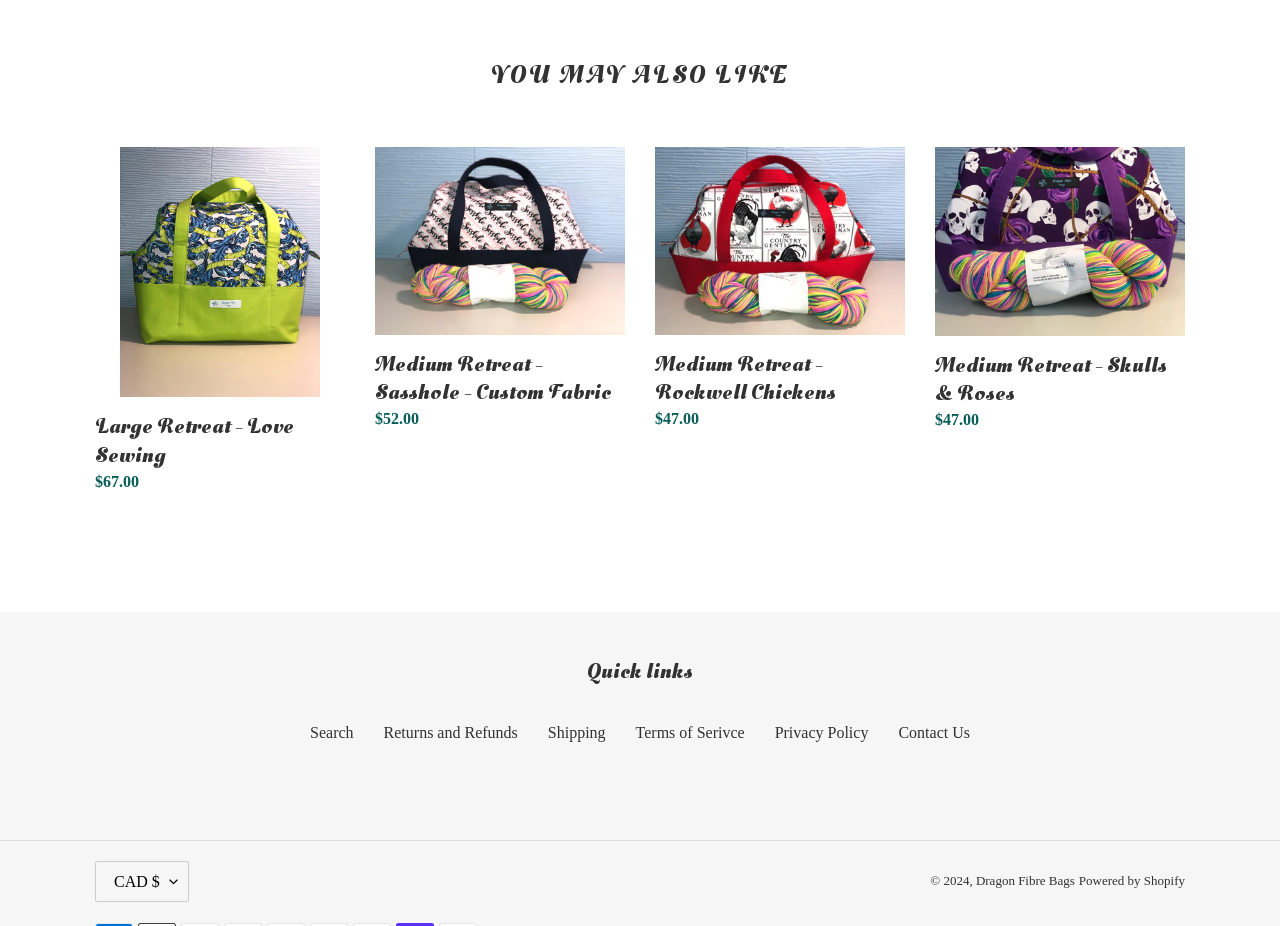Respond to the following question with a brief word or phrase:
What is the currency currently selected?

CAD $